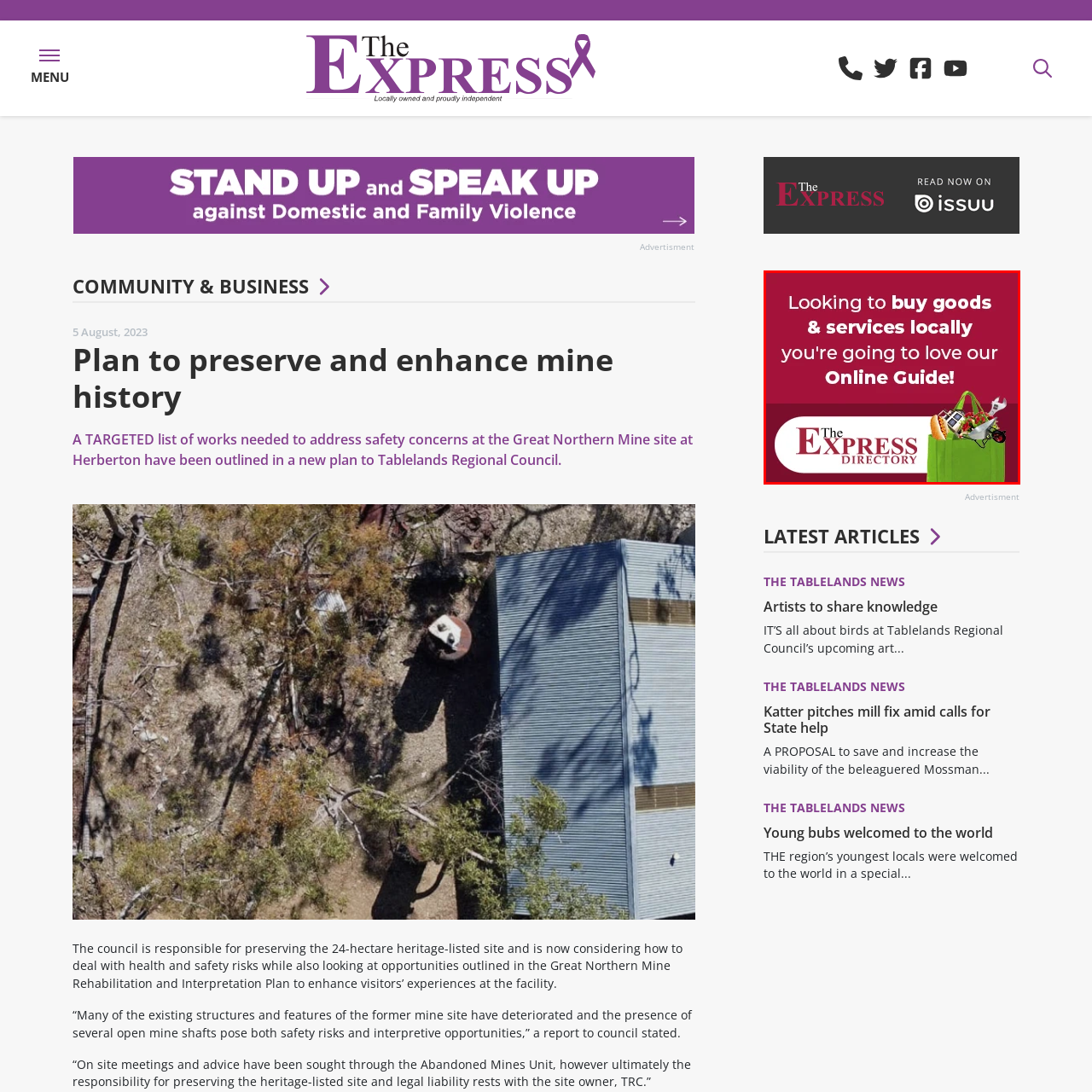Compose a thorough description of the image encased in the red perimeter.

This promotional image is part of a campaign by The Express Directory, inviting viewers to explore their Online Guide for local goods and services. The eye-catching design features a vibrant maroon background with bold text that reads, "Looking to buy goods & services locally you're going to love our Online Guide!" Accompanying the message is an illustration of a shopping bag filled with various items, including food and tools, symbolizing the diverse offerings available in the local market. This advertisement aims to encourage community support by highlighting the convenience and benefits of accessing local resources through the directory.